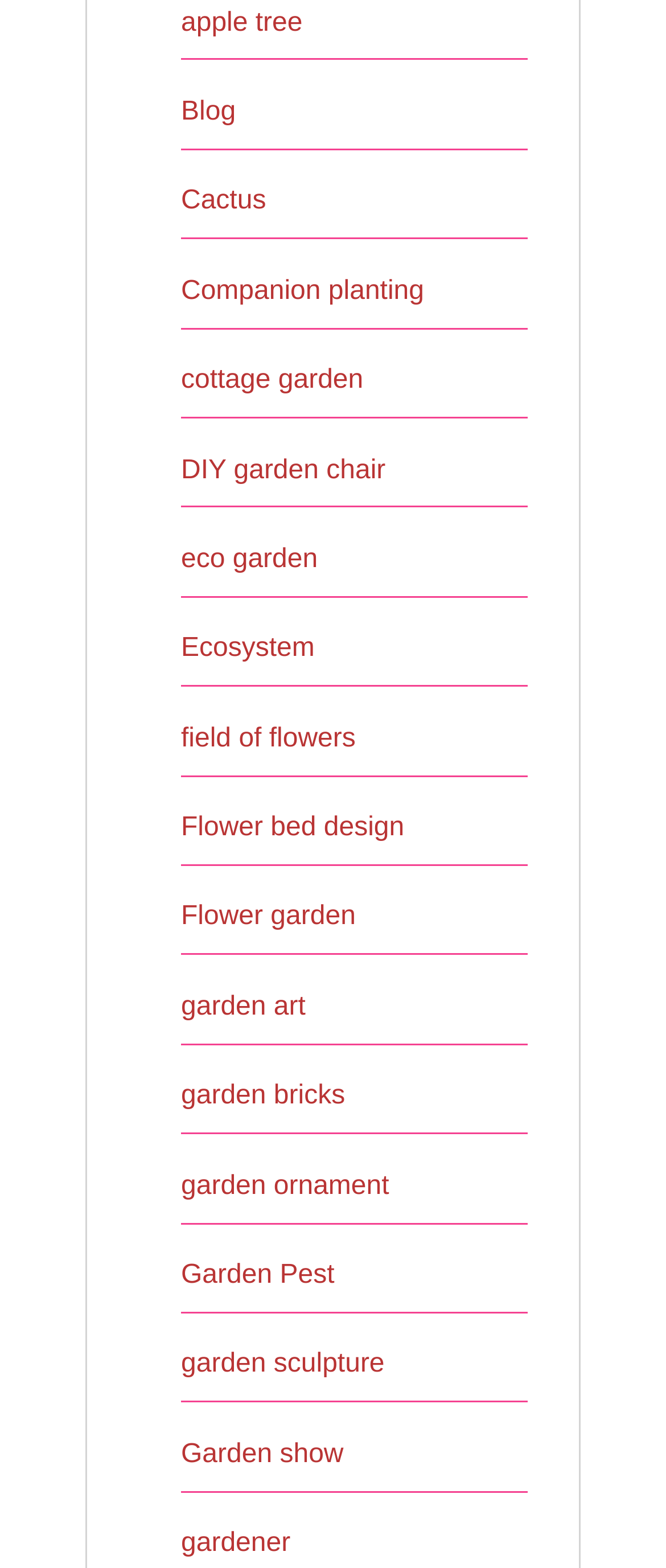Pinpoint the bounding box coordinates of the clickable area necessary to execute the following instruction: "Read the Latest News". The coordinates should be given as four float numbers between 0 and 1, namely [left, top, right, bottom].

None